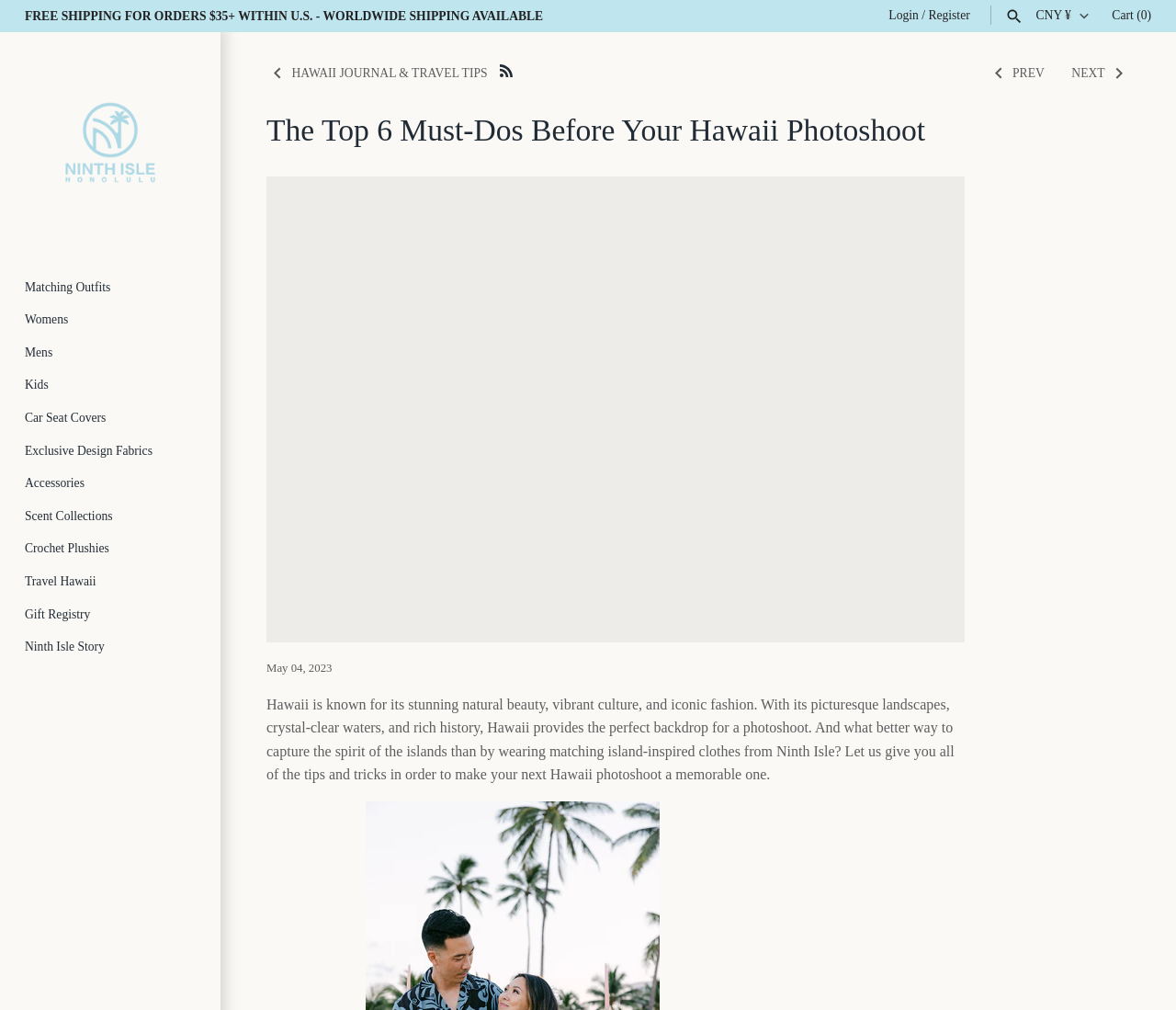Find the bounding box coordinates for the element described here: "Left Prev".

[0.84, 0.064, 0.891, 0.078]